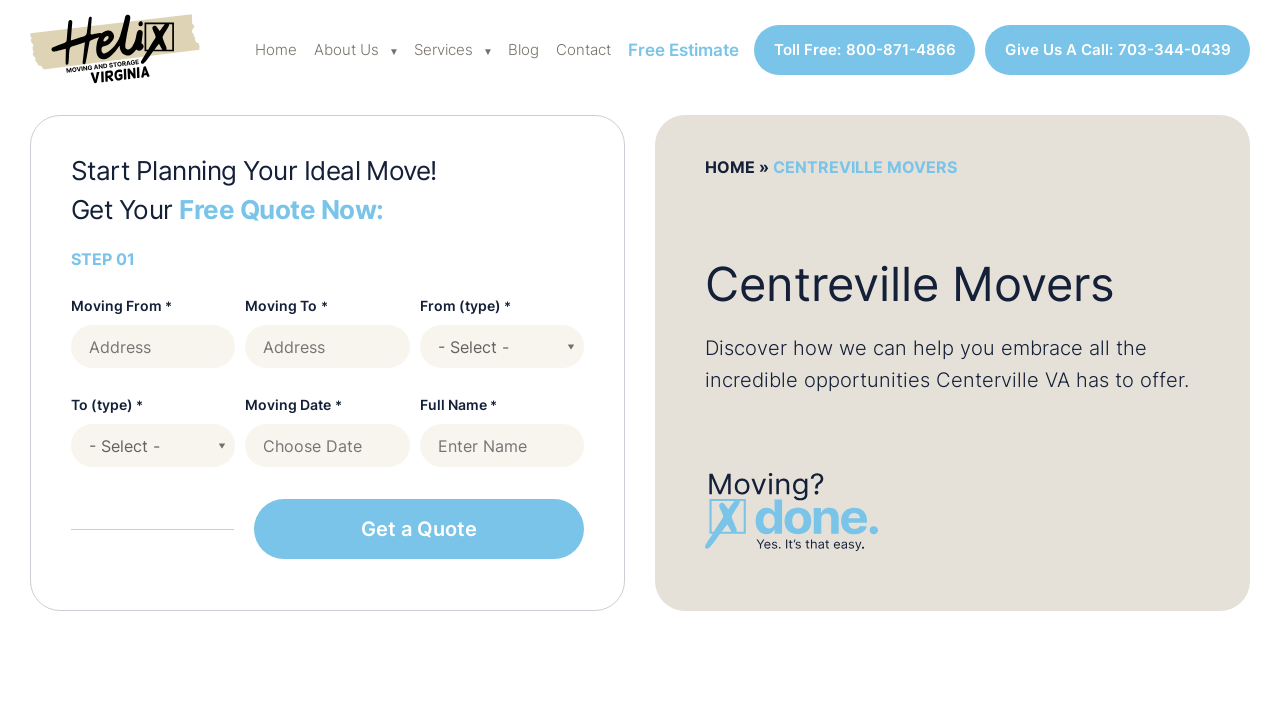Given the following UI element description: "name="input_3" placeholder="Address"", find the bounding box coordinates in the webpage screenshot.

[0.192, 0.463, 0.32, 0.524]